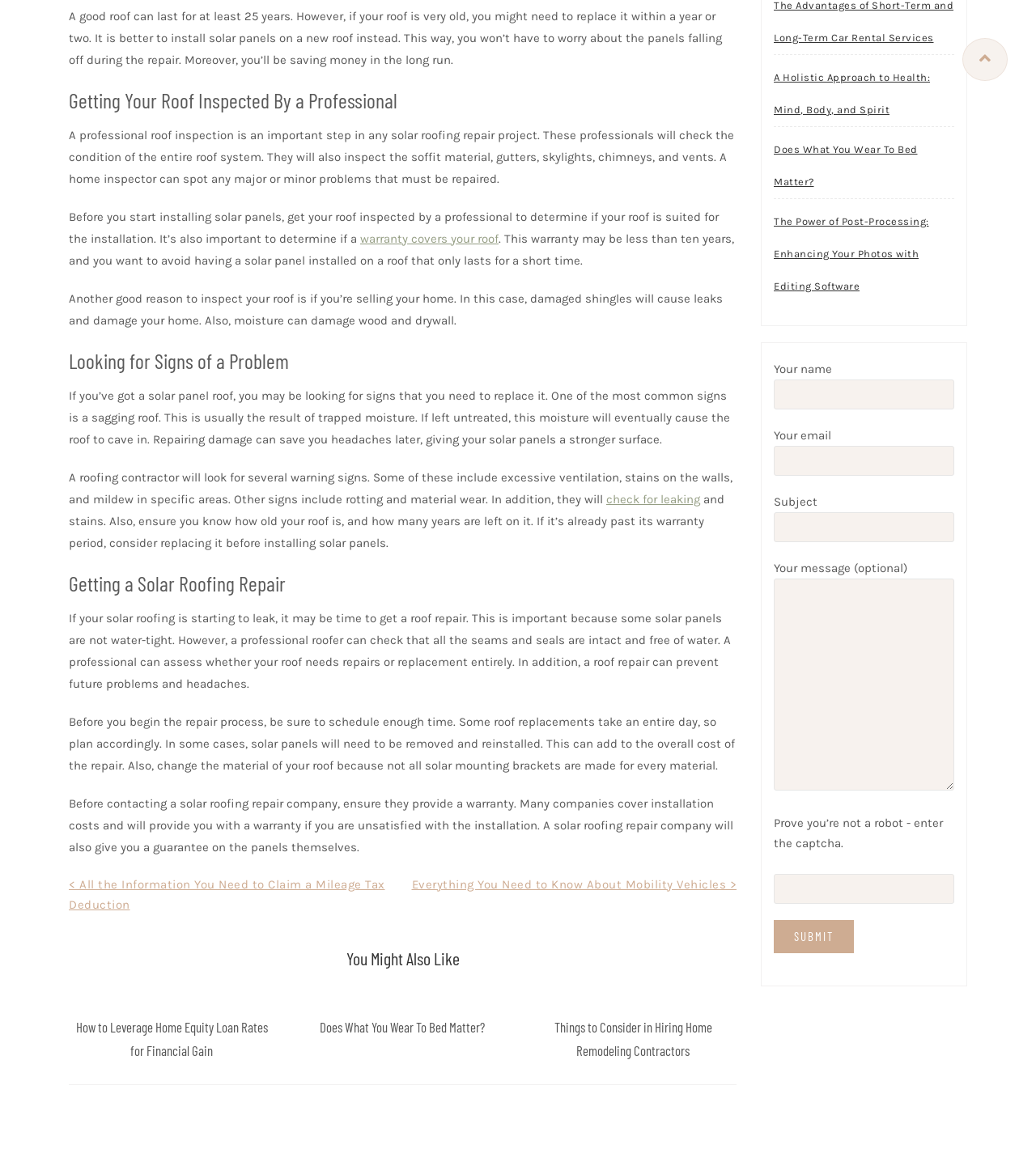What is the importance of inspecting a roof before installing solar panels?
Craft a detailed and extensive response to the question.

The webpage emphasizes the importance of inspecting a roof before installing solar panels to determine if the roof is suited for installation. This is because a professional roof inspection can spot any major or minor problems that must be repaired, and ensure that the roof is in good condition to support the solar panels.